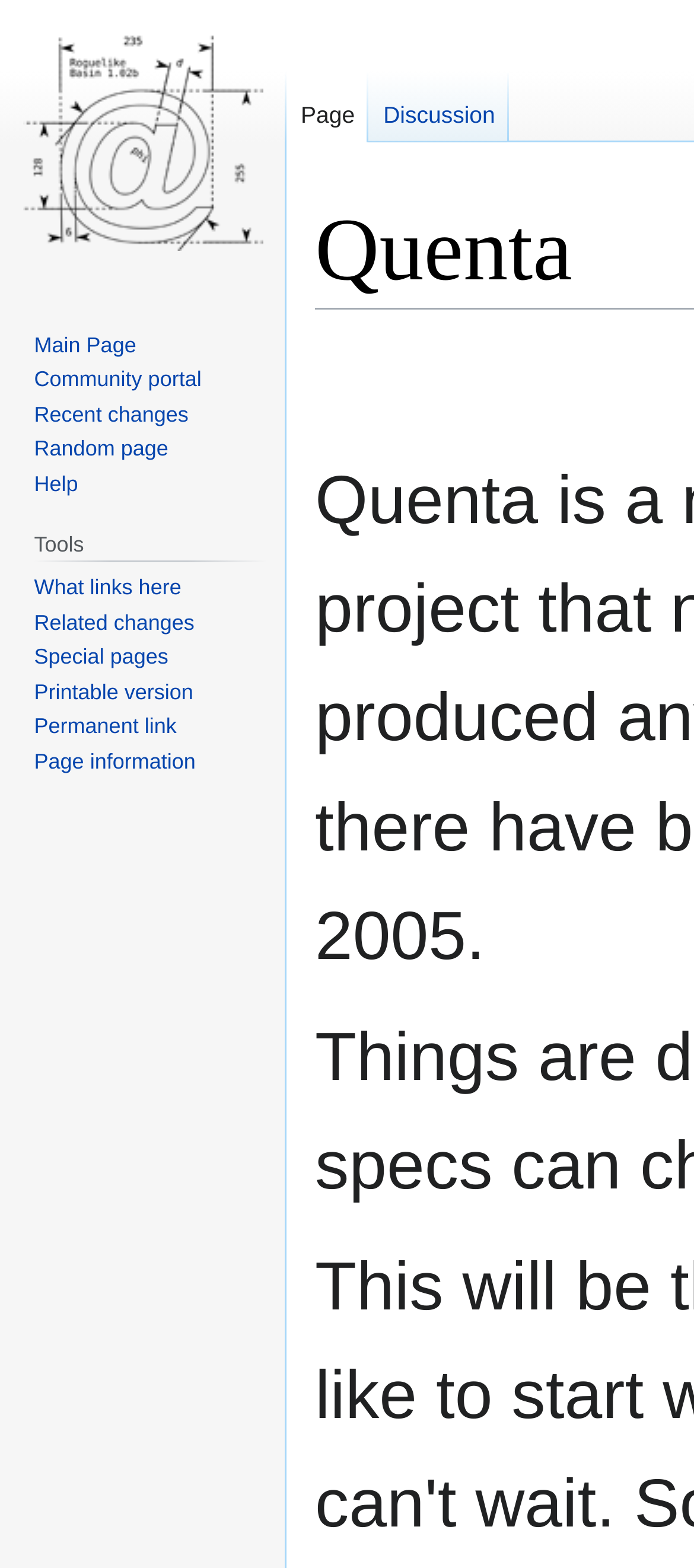Please identify the bounding box coordinates of the clickable region that I should interact with to perform the following instruction: "Get help". The coordinates should be expressed as four float numbers between 0 and 1, i.e., [left, top, right, bottom].

[0.049, 0.3, 0.112, 0.316]